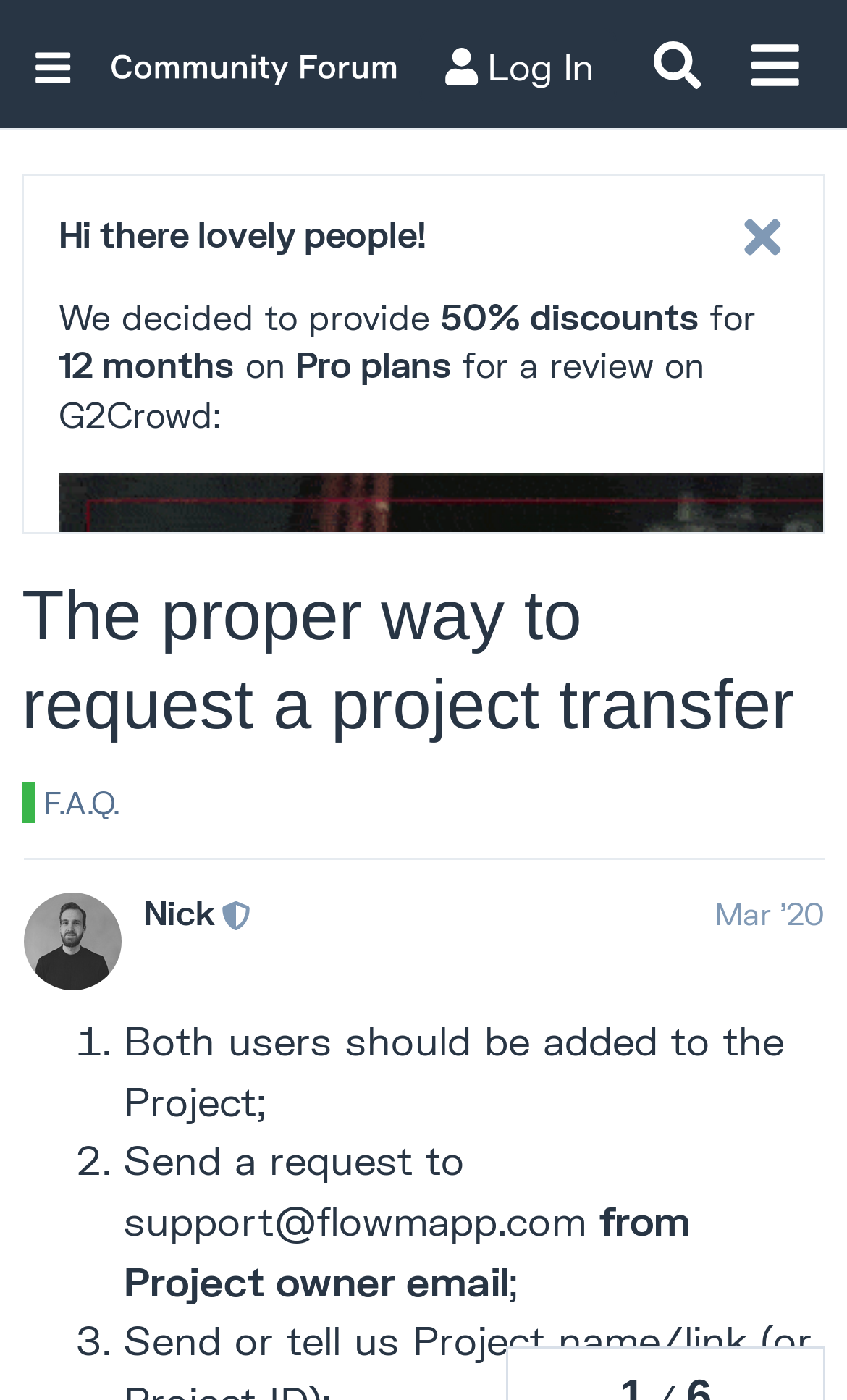What is the purpose of the 50% discount?
Kindly offer a comprehensive and detailed response to the question.

I found the answer by reading the static text elements on the webpage, which mention that the 50% discount is for a review on G2Crowd.